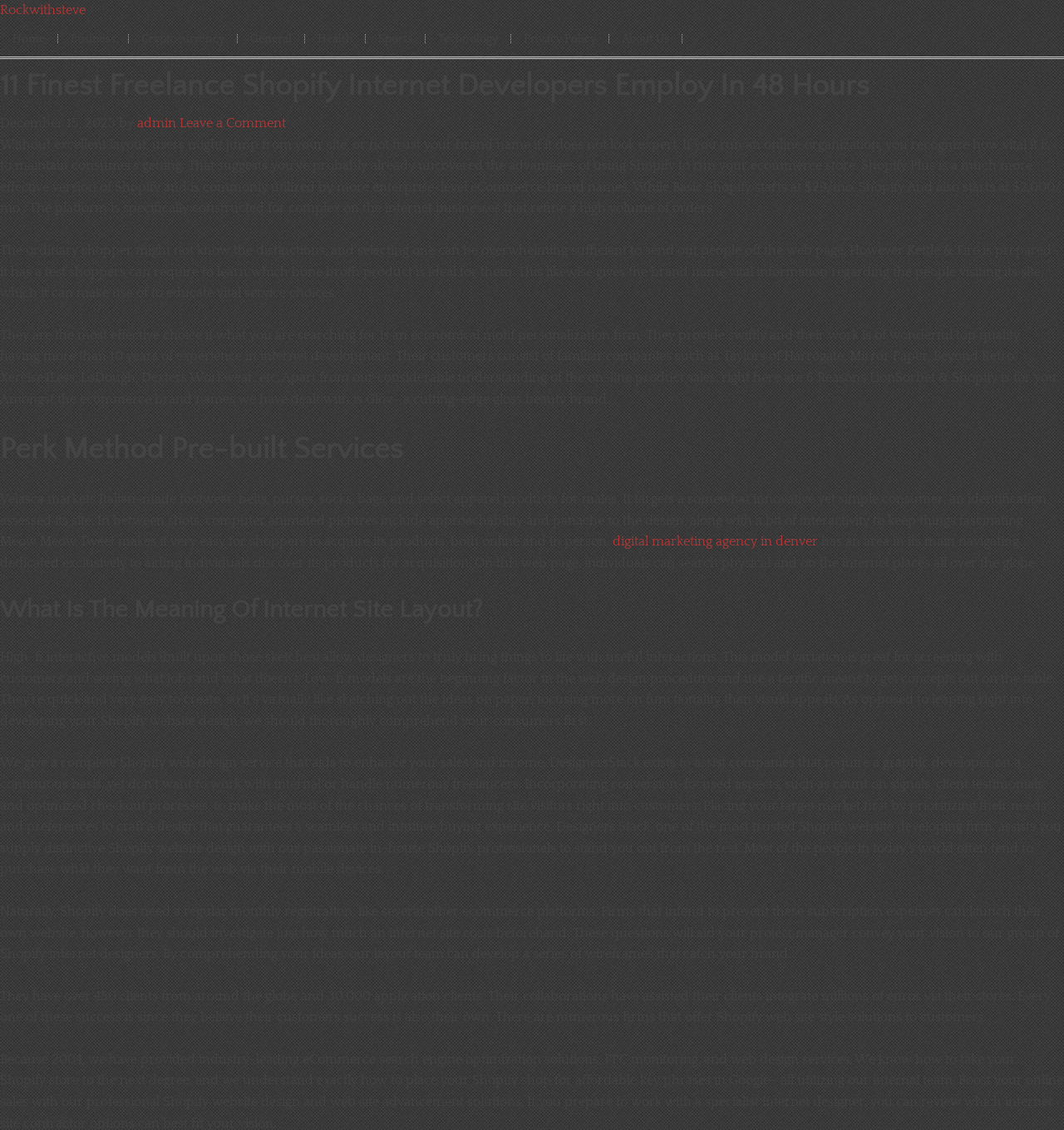Could you specify the bounding box coordinates for the clickable section to complete the following instruction: "Click the 'About Us' link"?

[0.573, 0.019, 0.641, 0.05]